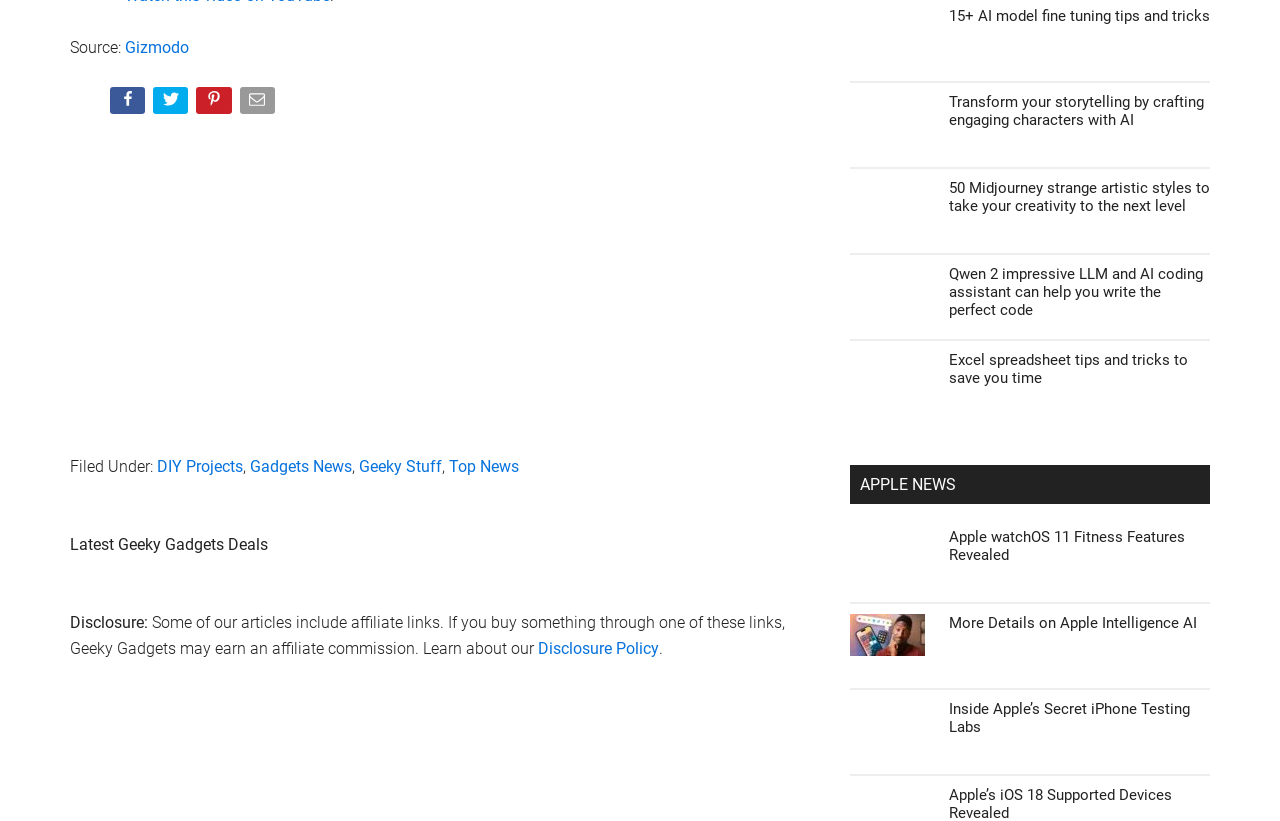Locate the bounding box coordinates of the area you need to click to fulfill this instruction: 'Click on the 'Gizmodo' link'. The coordinates must be in the form of four float numbers ranging from 0 to 1: [left, top, right, bottom].

[0.098, 0.046, 0.148, 0.069]